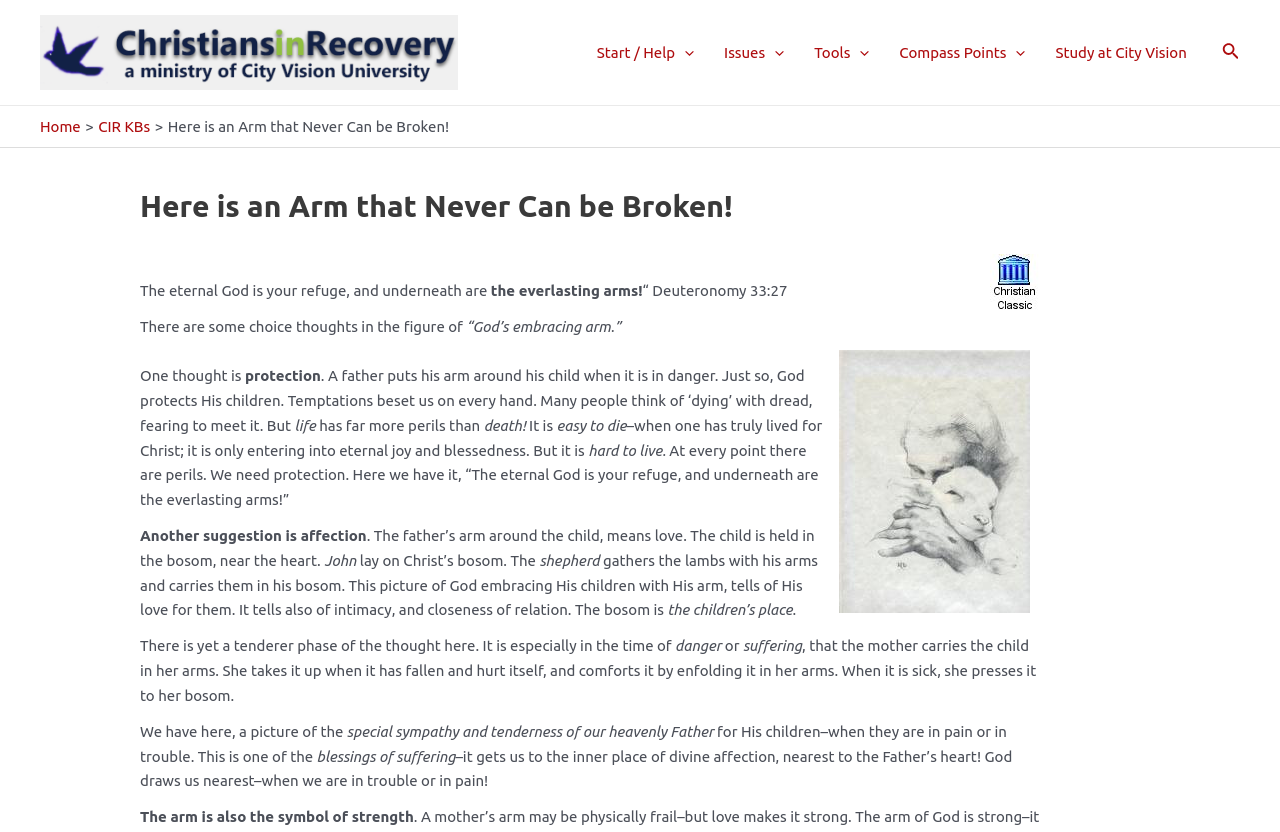Please give a concise answer to this question using a single word or phrase: 
What is the name of the website?

Christians in Recovery